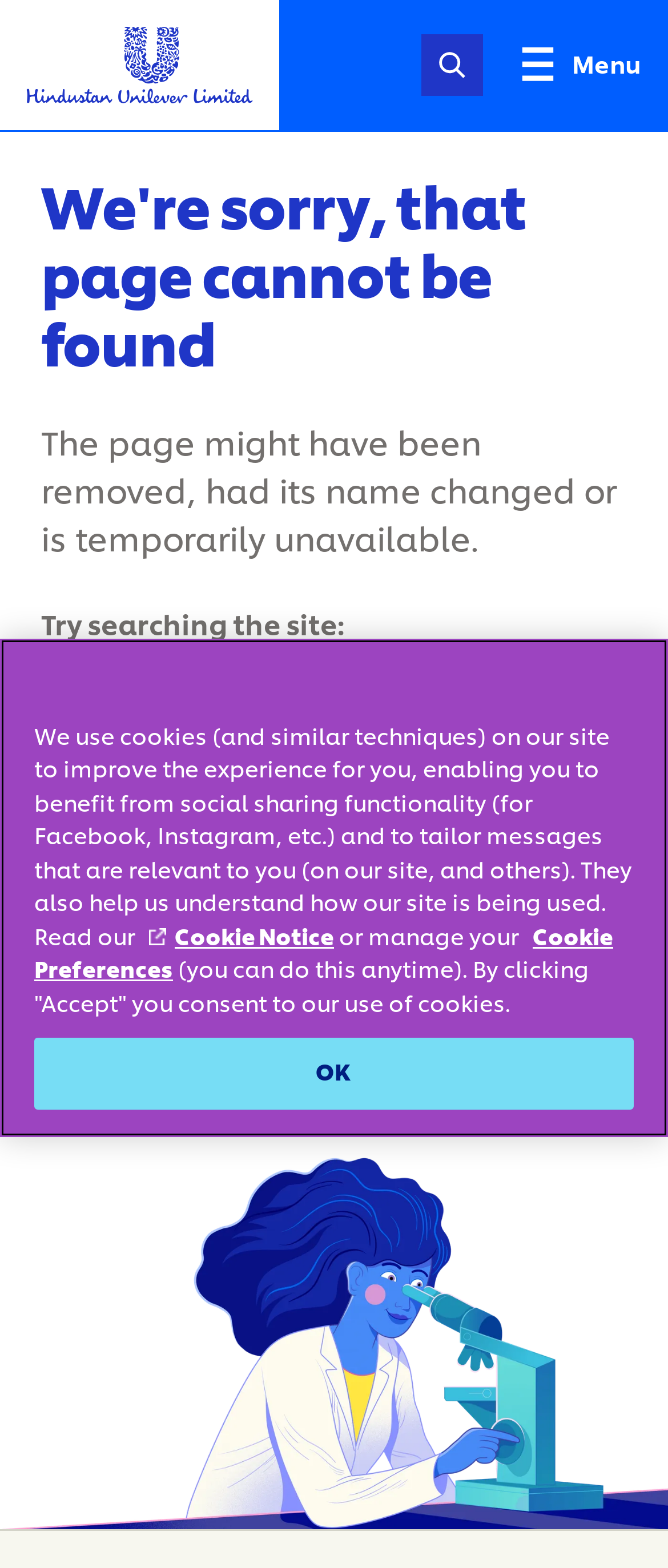What is the purpose of the 'Cookie settings' button?
Please elaborate on the answer to the question with detailed information.

The 'Cookie settings' button is provided at the bottom of the webpage, which suggests that it allows the user to manage their cookie preferences, as described in the cookie notice.